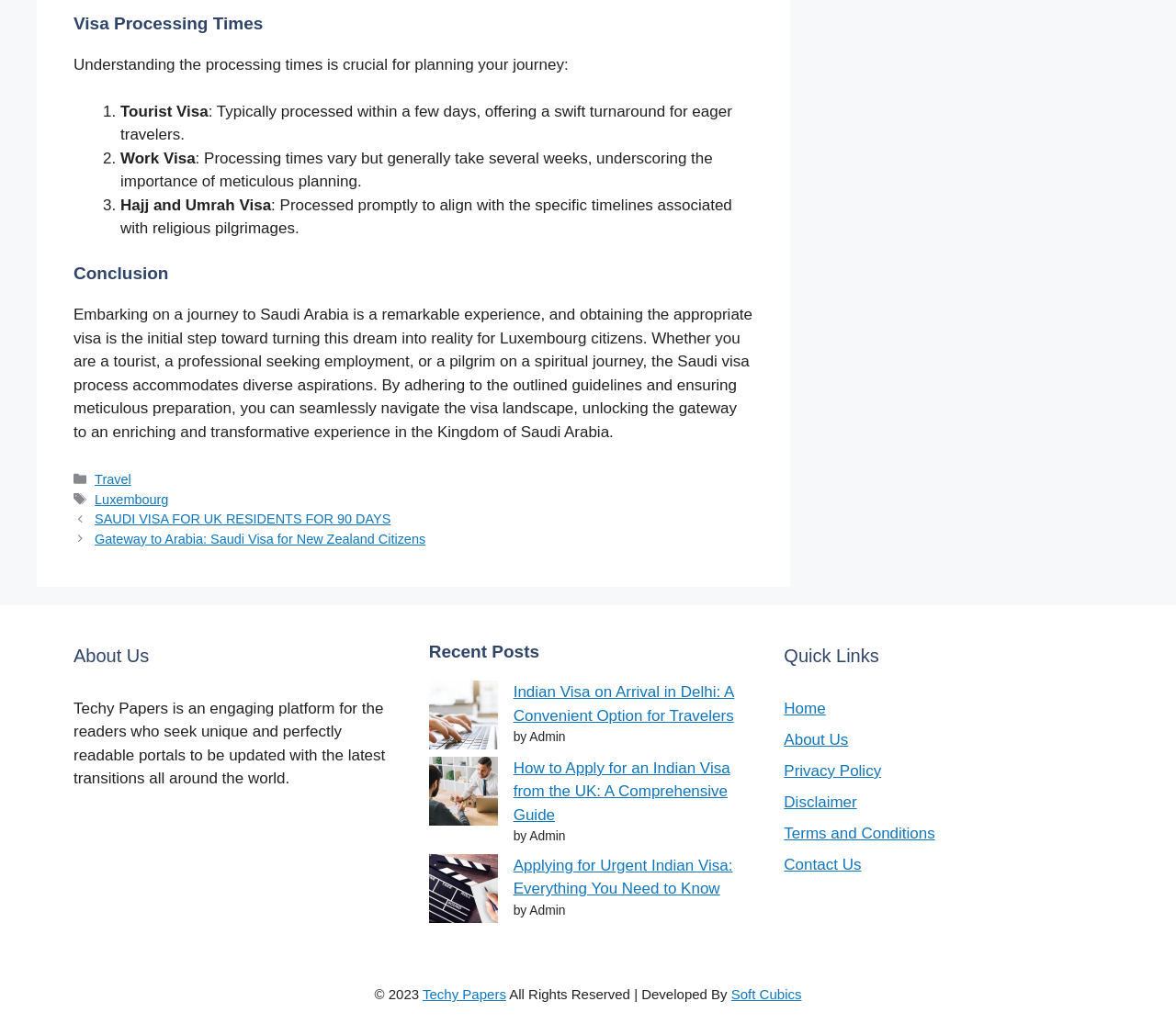Locate the bounding box coordinates of the element that should be clicked to execute the following instruction: "Read about 'Hajj and Umrah Visa'".

[0.102, 0.192, 0.231, 0.209]